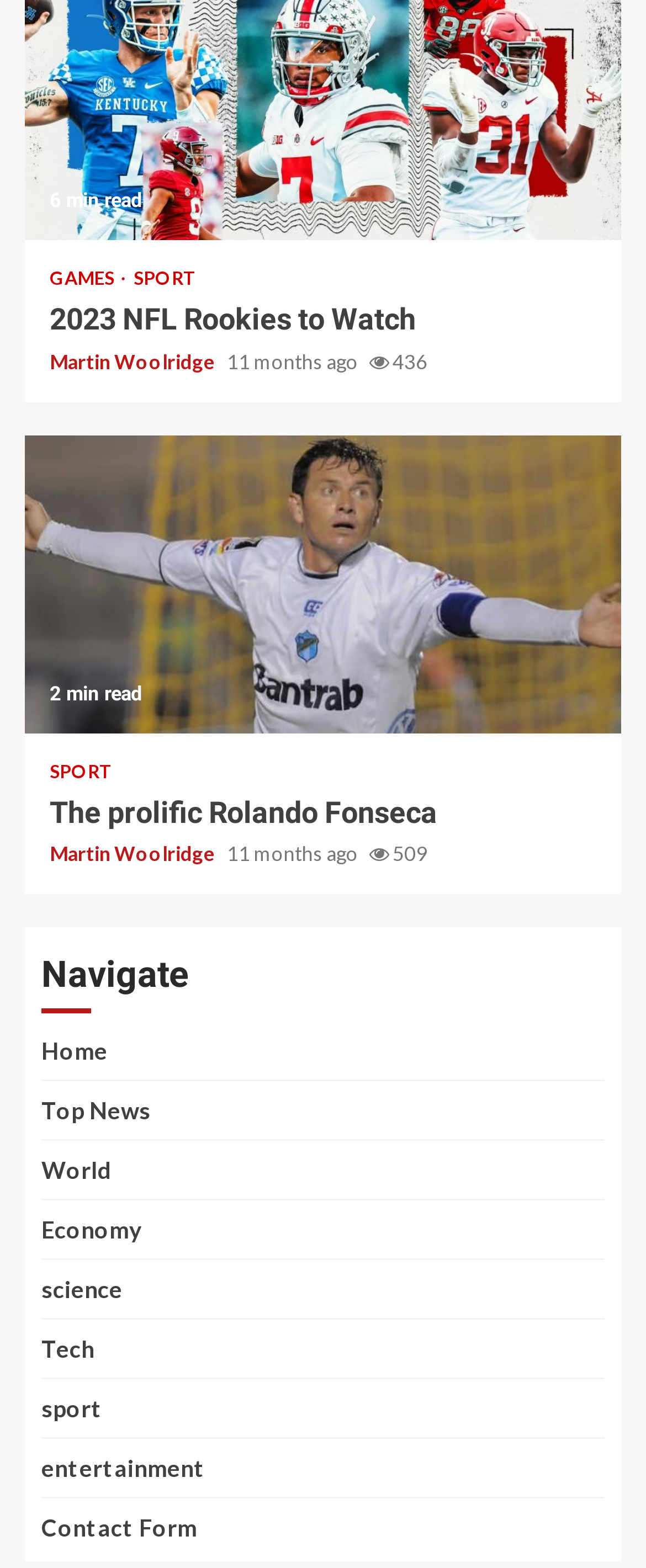Can you find the bounding box coordinates of the area I should click to execute the following instruction: "Visit the SPORT page"?

[0.077, 0.171, 0.194, 0.183]